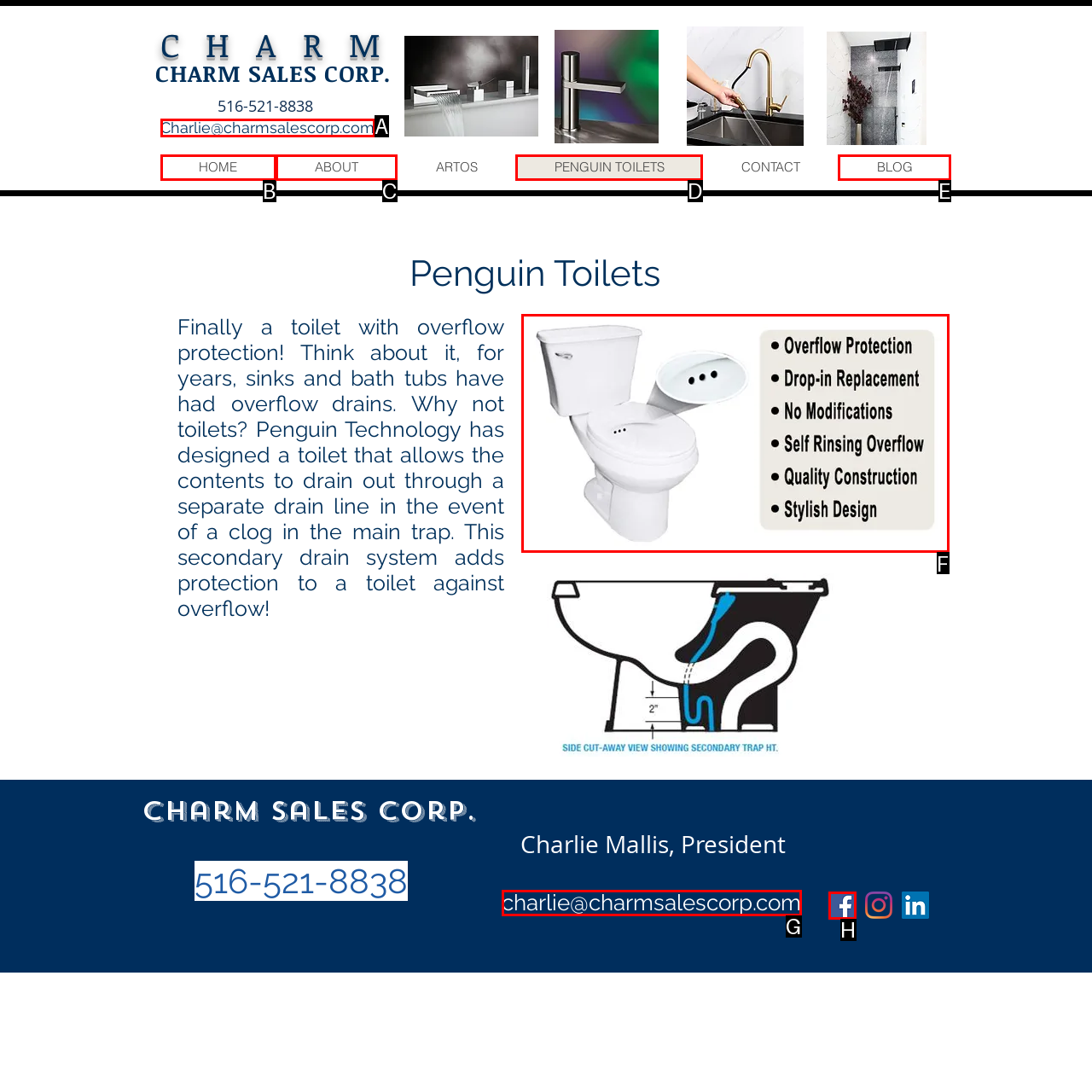Given the task: View the 'Penguin Toilets' image, indicate which boxed UI element should be clicked. Provide your answer using the letter associated with the correct choice.

F